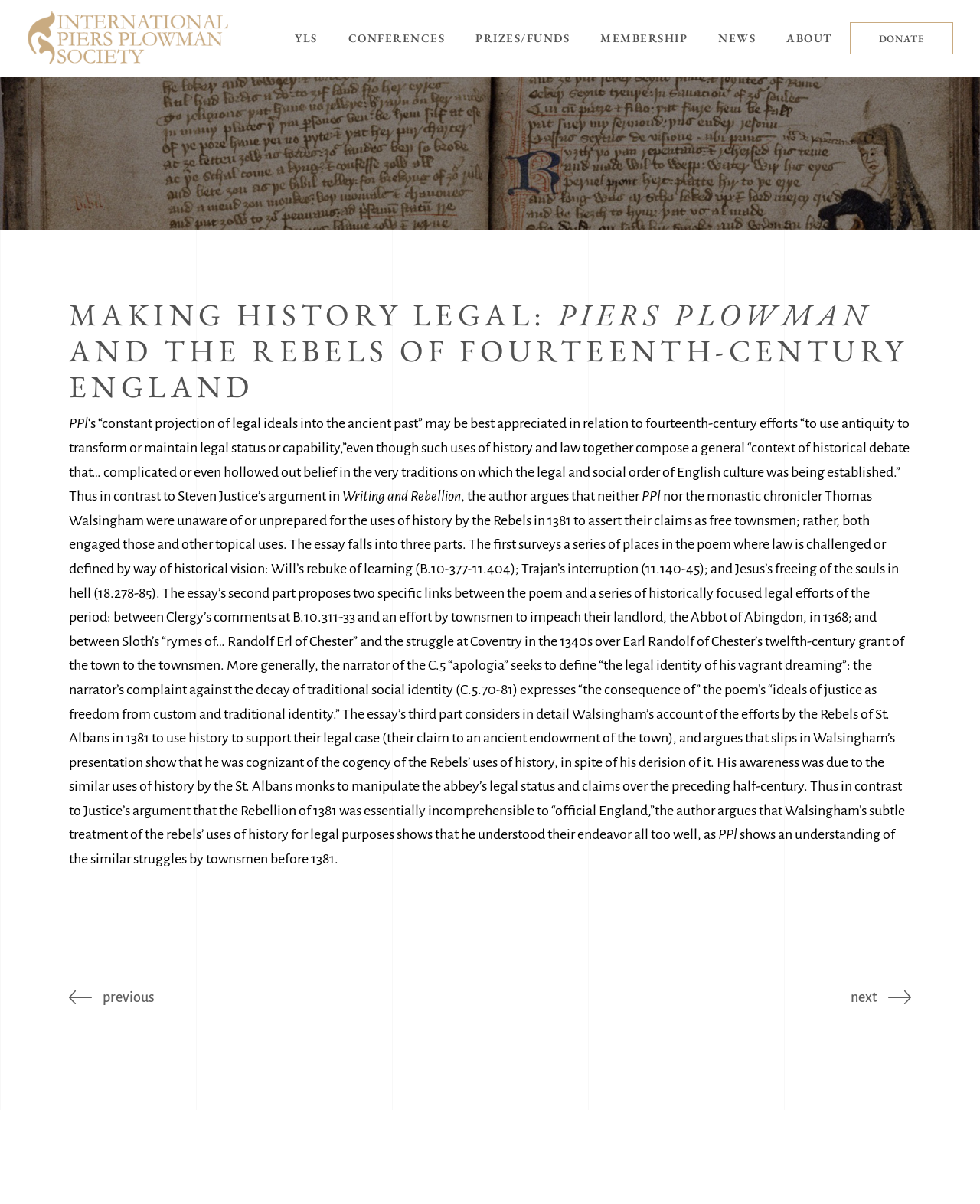Determine the bounding box of the UI component based on this description: "News". The bounding box coordinates should be four float values between 0 and 1, i.e., [left, top, right, bottom].

[0.717, 0.021, 0.787, 0.043]